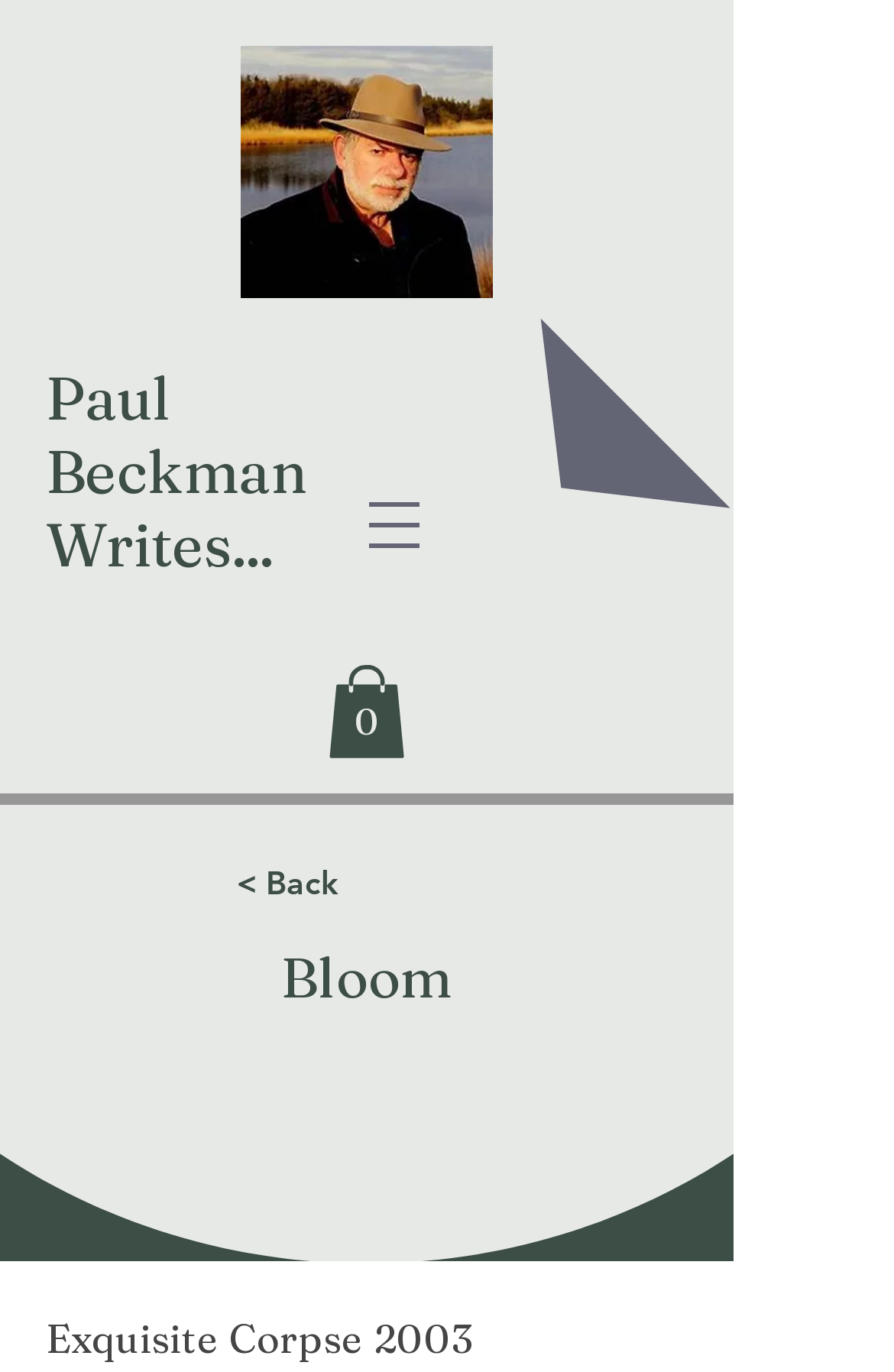Describe every aspect of the webpage in a detailed manner.

The webpage appears to be a personal website or blog for Paul Beckman, a writer. At the top-left corner, there is a heading that reads "Paul Beckman Writes..." which is also a clickable link. Below this heading, there is a profile shot of Paul Beckman, a self-photo that takes up a significant portion of the top section of the page.

To the right of the profile photo, there is a button labeled "Open navigation menu" which, when clicked, opens a dialog box. Further to the right, there is a link that displays the number of items in a cart, currently showing zero items. This link contains an SVG icon.

Below the profile photo, there is a button with a "< Back" label, suggesting a navigation element. Next to this button, there is a heading that reads "Bloom", which is likely the title of the website or a section.

At the bottom of the page, there is a static text element that reads "Exquisite Corpse 2003", which may be a title or a description of a writing piece or project. Overall, the webpage appears to be a simple and clean design, with a focus on showcasing Paul Beckman's writing and profile.